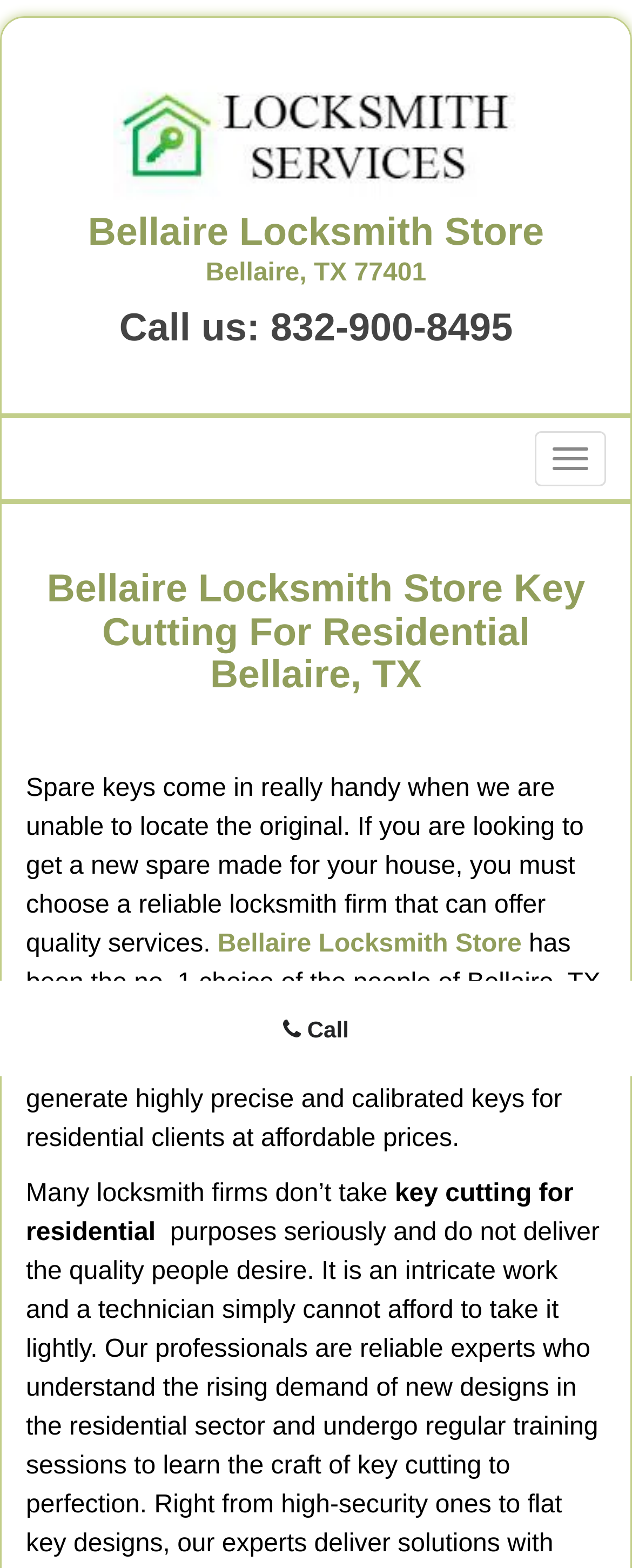From the webpage screenshot, predict the bounding box of the UI element that matches this description: "Call".

[0.0, 0.639, 1.0, 0.674]